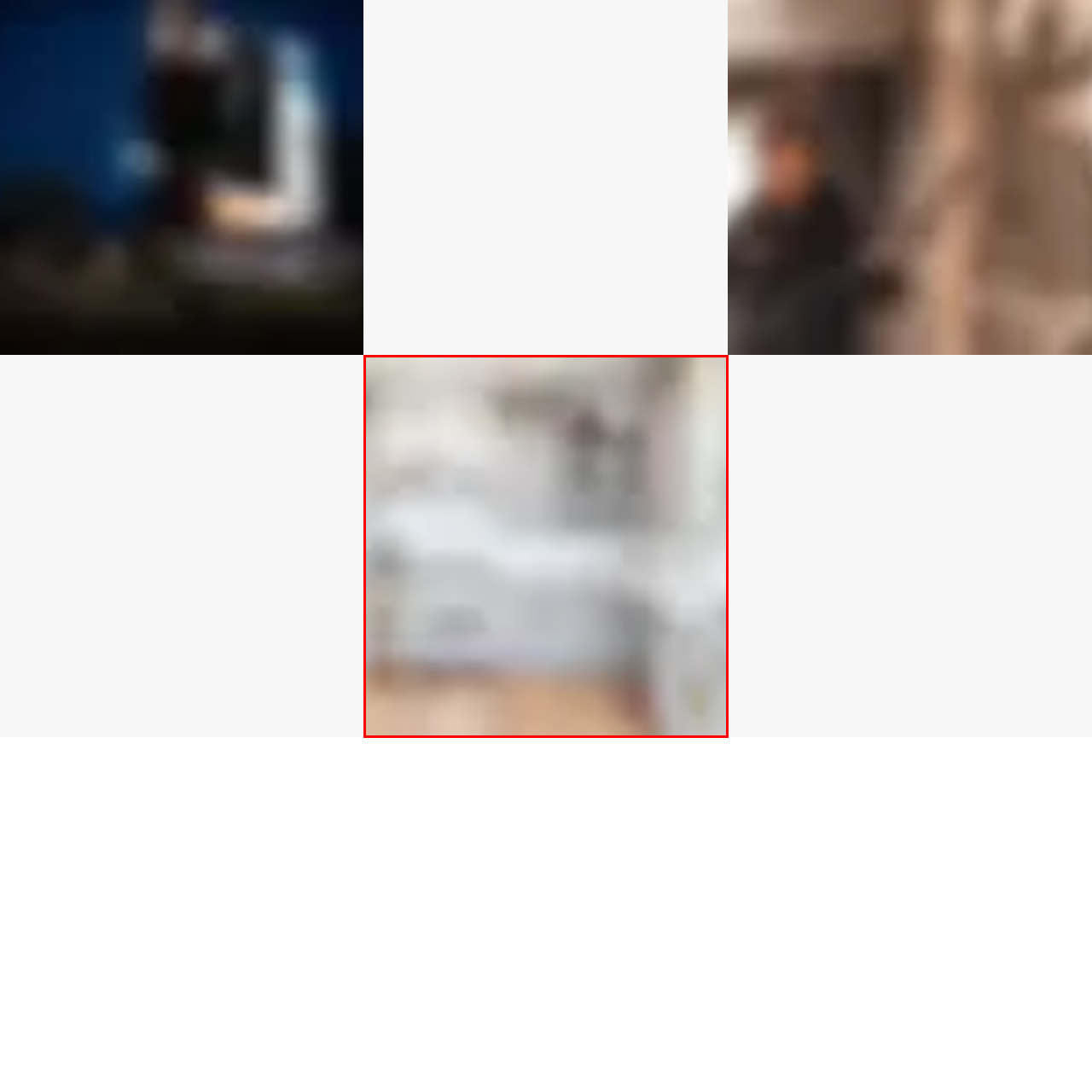Focus on the image confined within the red boundary and provide a single word or phrase in response to the question:
What type of flooring is used in the kitchen?

Wooden